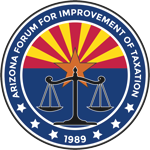Reply to the question with a single word or phrase:
In what year was the Arizona Forum for Improvement of Taxation established?

1989